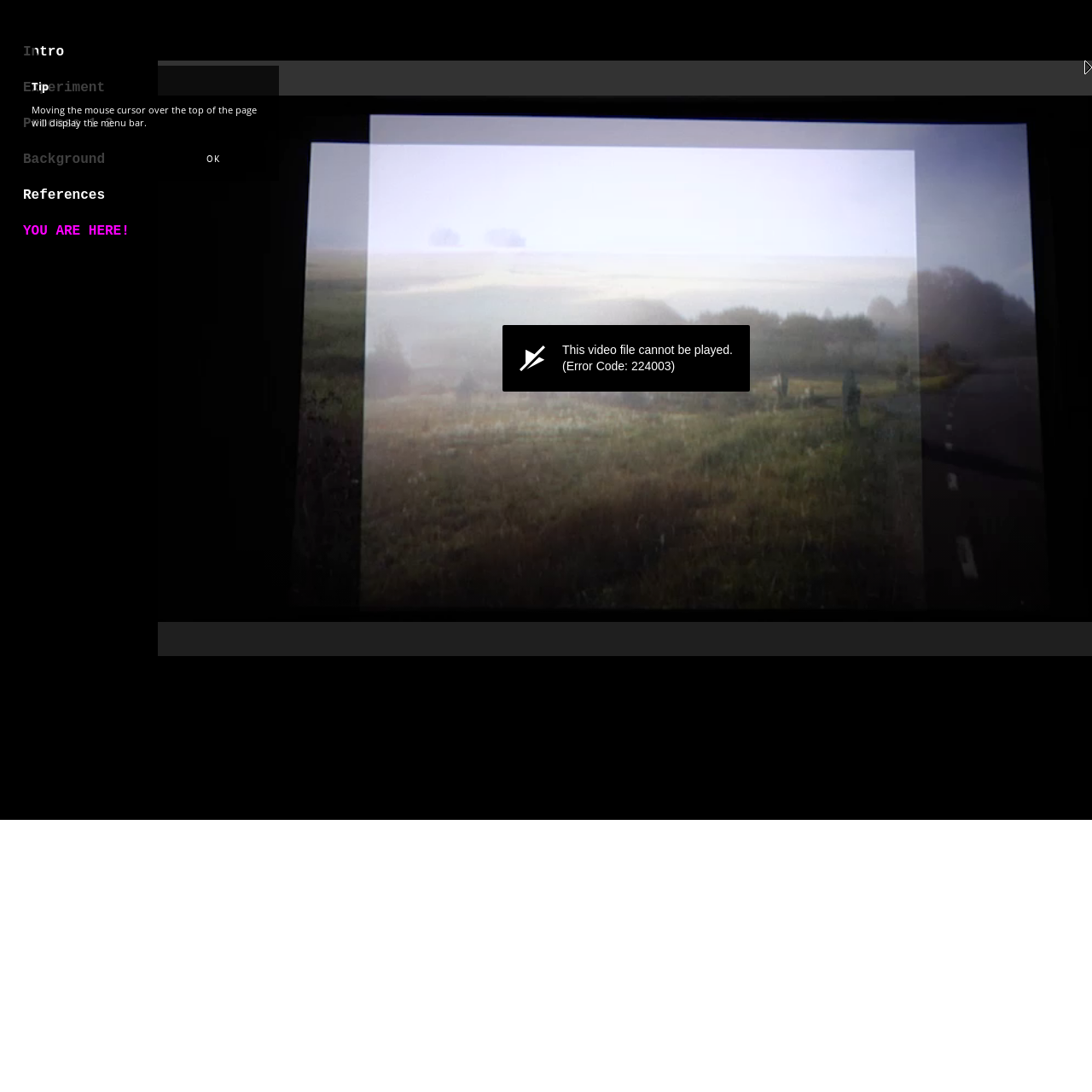Using the description "YOU ARE HERE!", locate and provide the bounding box of the UI element.

[0.021, 0.204, 0.119, 0.217]